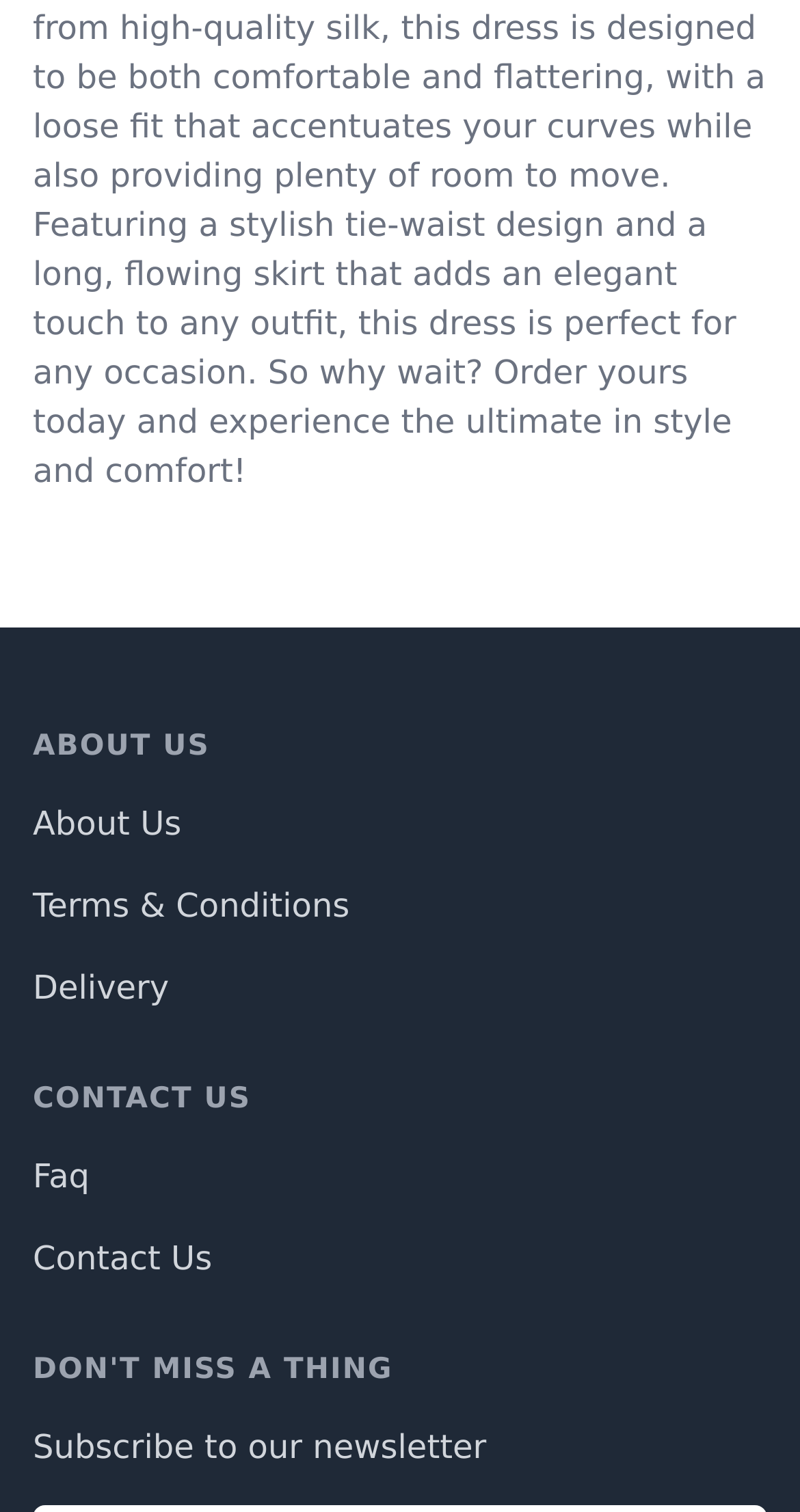Respond to the question below with a single word or phrase:
How many headings are there on the webpage?

3